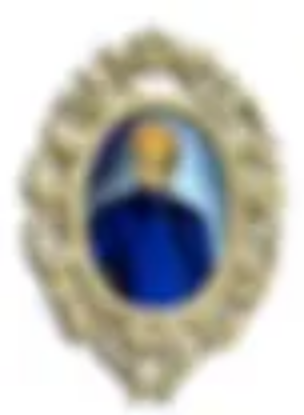What values does the individual represented in the portrait likely encompass?
Could you answer the question with a detailed and thorough explanation?

The caption suggests that the individual represented in the portrait may encompass values of philanthropy and dedication, reflecting on their legacy and impact in the community.